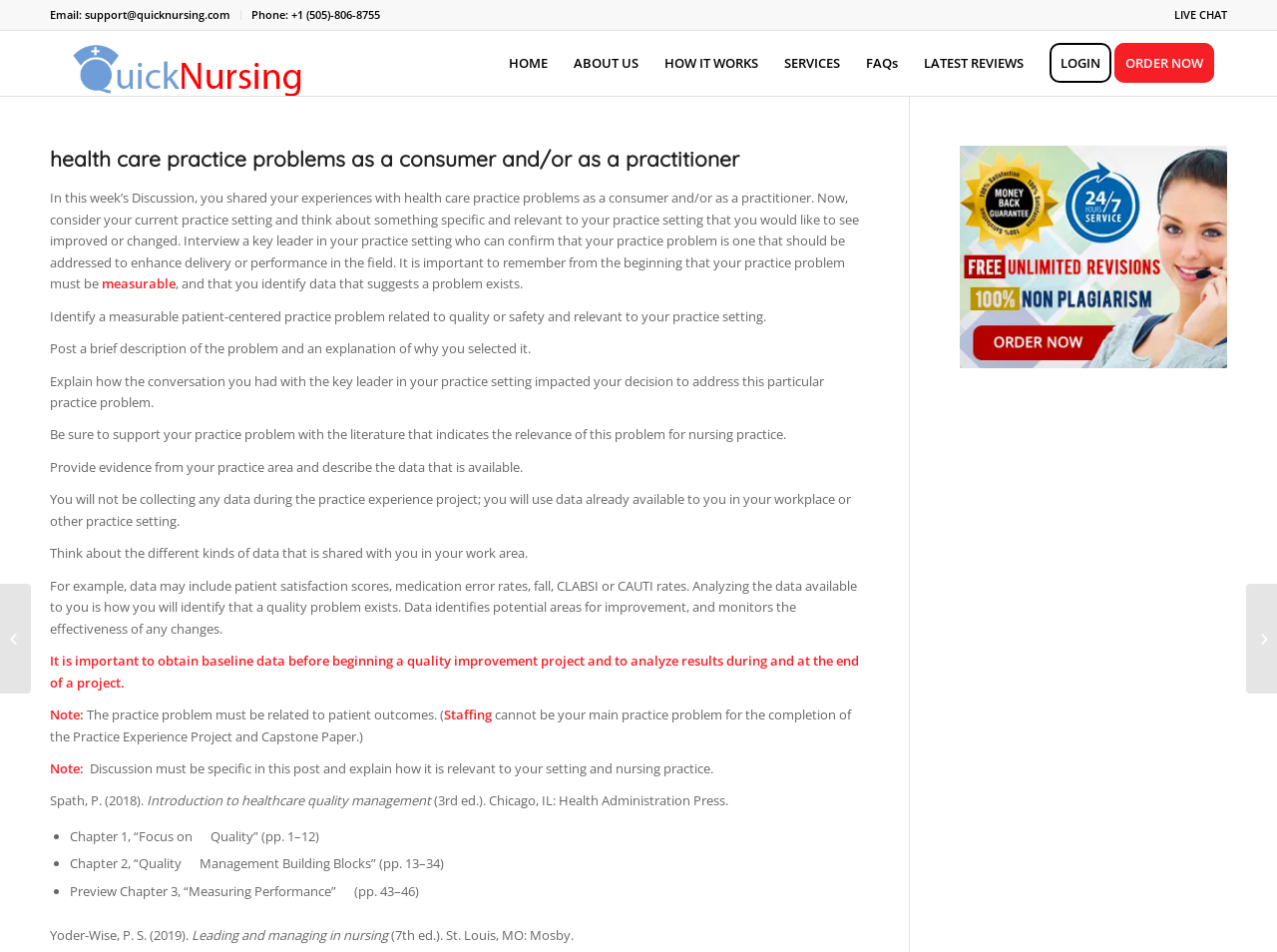What is the topic of the discussion in this webpage?
Please give a well-detailed answer to the question.

The topic of the discussion can be inferred from the heading and the text content of the webpage, which mentions 'health care practice problems as a consumer and/or as a practitioner' and provides instructions on how to identify and address a measurable patient-centered practice problem.